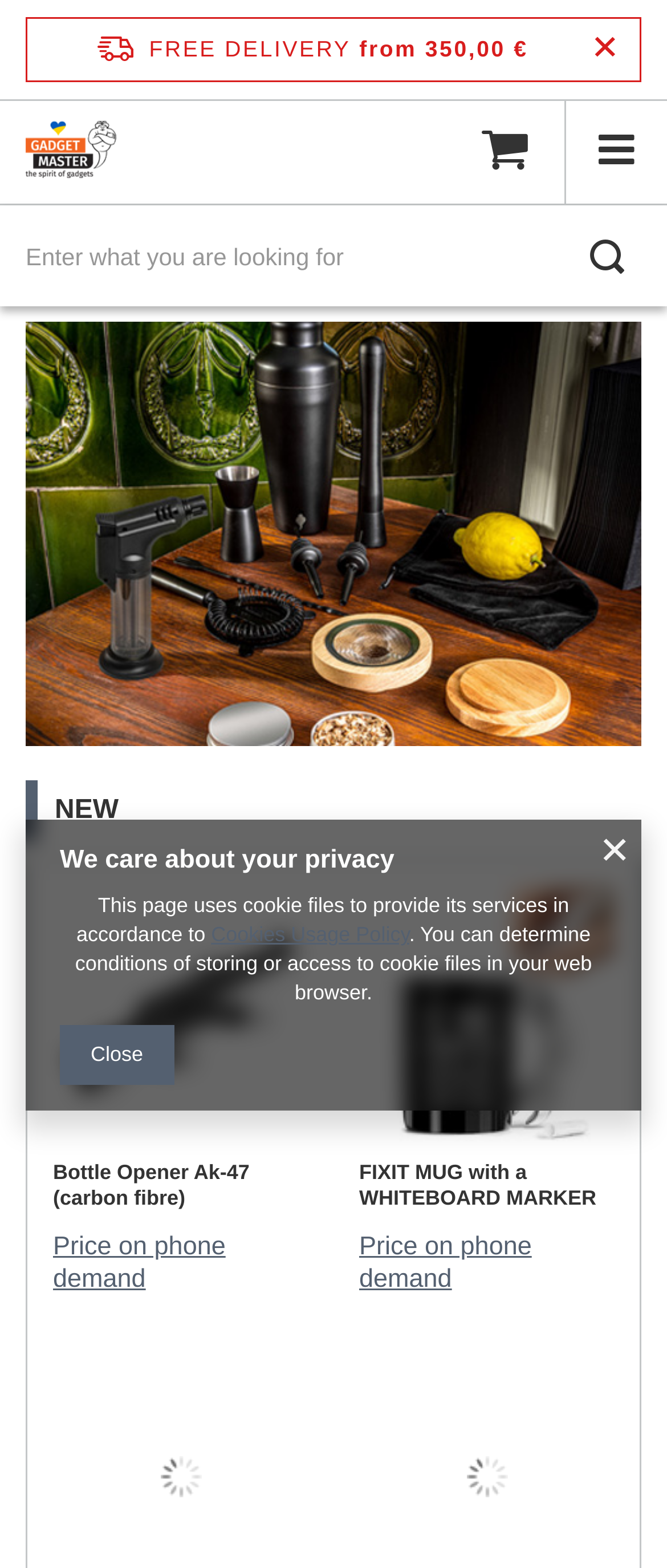Provide your answer in a single word or phrase: 
How many search buttons are there on the webpage?

1